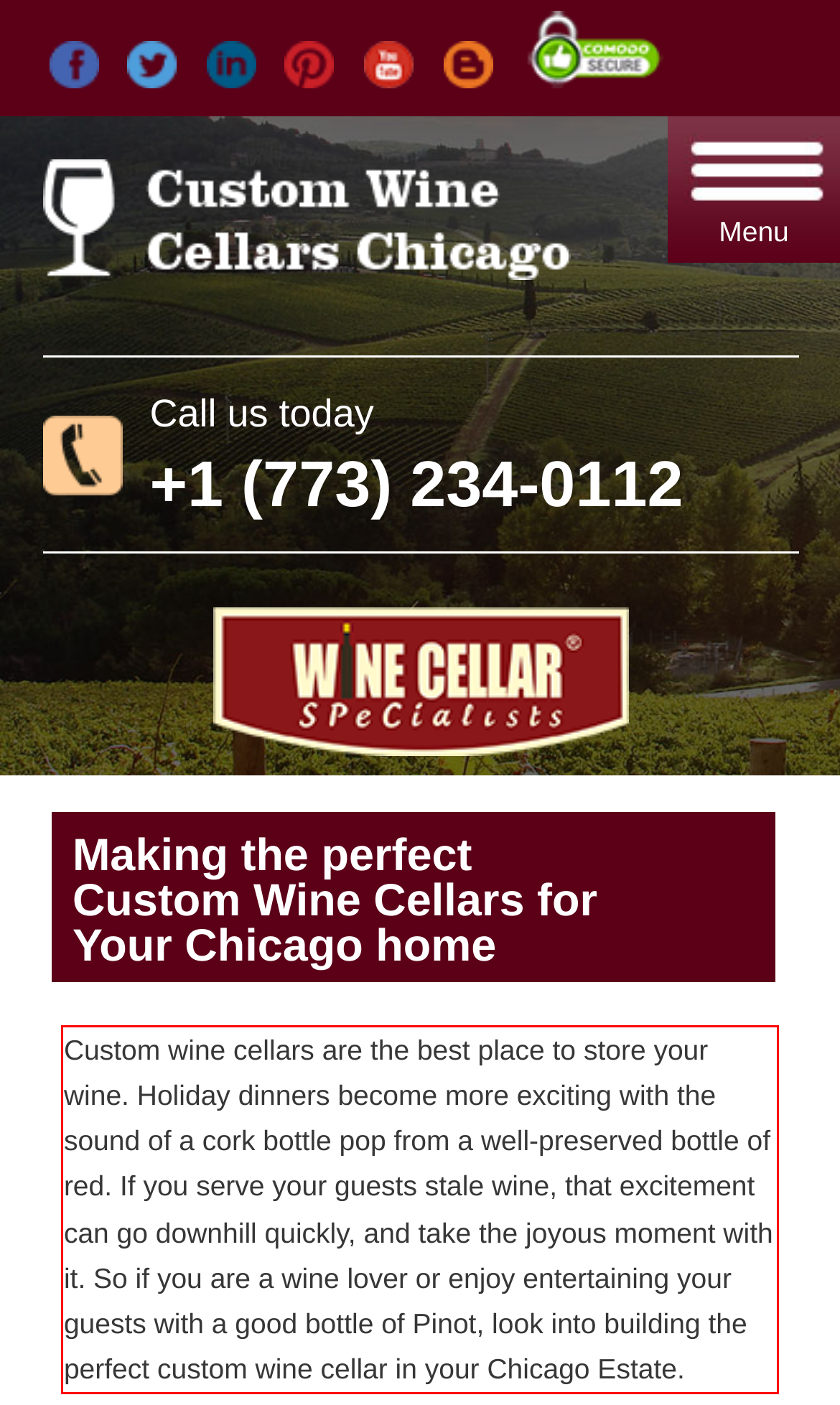Analyze the screenshot of a webpage where a red rectangle is bounding a UI element. Extract and generate the text content within this red bounding box.

Custom wine cellars are the best place to store your wine. Holiday dinners become more exciting with the sound of a cork bottle pop from a well-preserved bottle of red. If you serve your guests stale wine, that excitement can go downhill quickly, and take the joyous moment with it. So if you are a wine lover or enjoy entertaining your guests with a good bottle of Pinot, look into building the perfect custom wine cellar in your Chicago Estate.